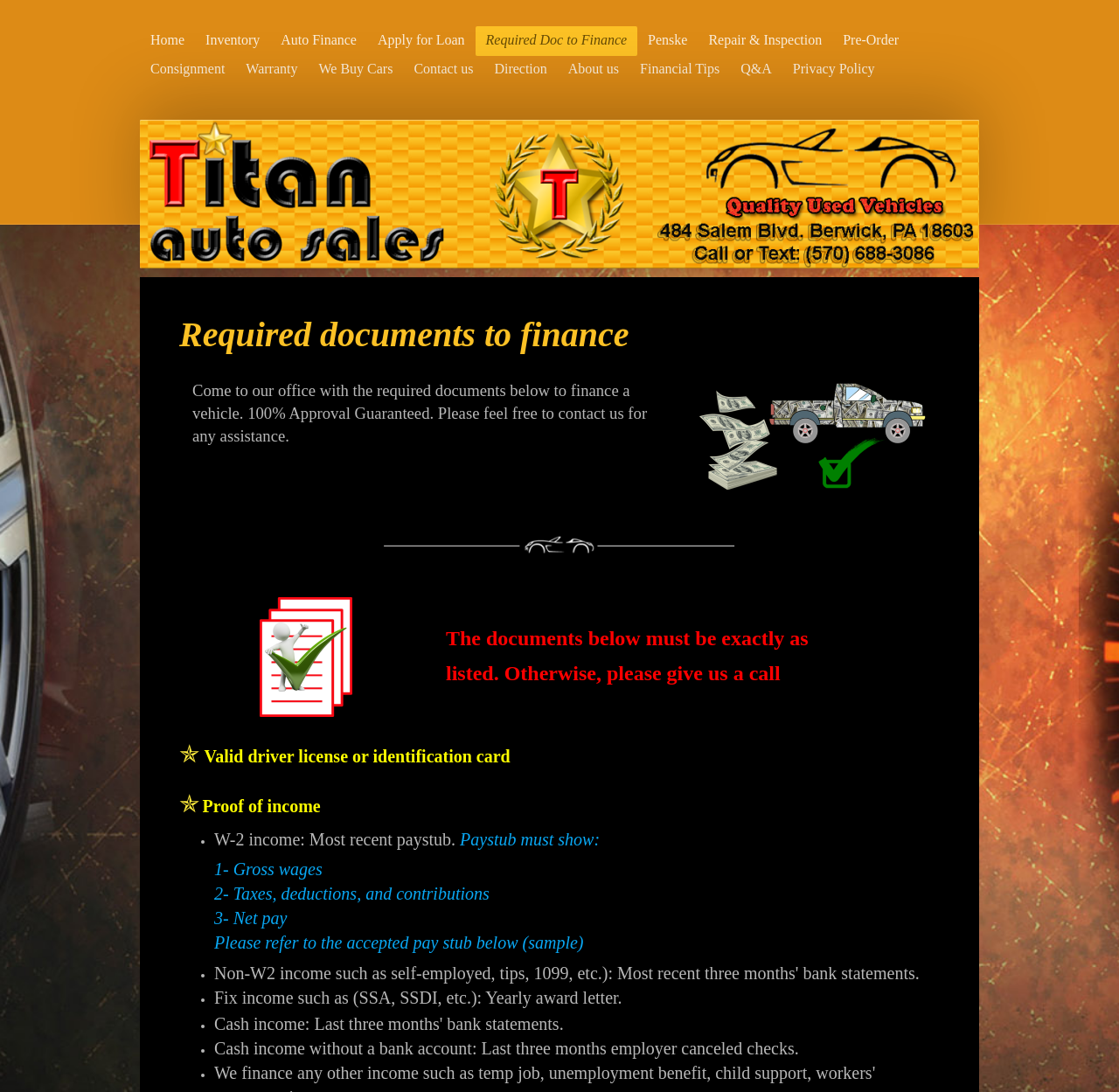Examine the screenshot and answer the question in as much detail as possible: What is the purpose of bringing required documents?

According to the webpage, bringing the required documents is necessary to finance a vehicle, as stated in the static text 'Come to our office with the required documents below to finance a vehicle.'